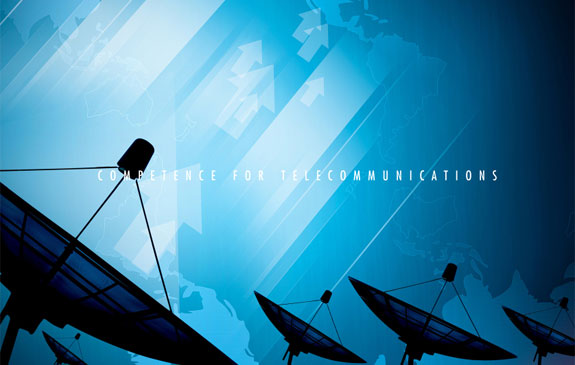What do the satellite dishes or antennas symbolize?
Please provide a single word or phrase as your answer based on the screenshot.

Connectivity and modern communication technology